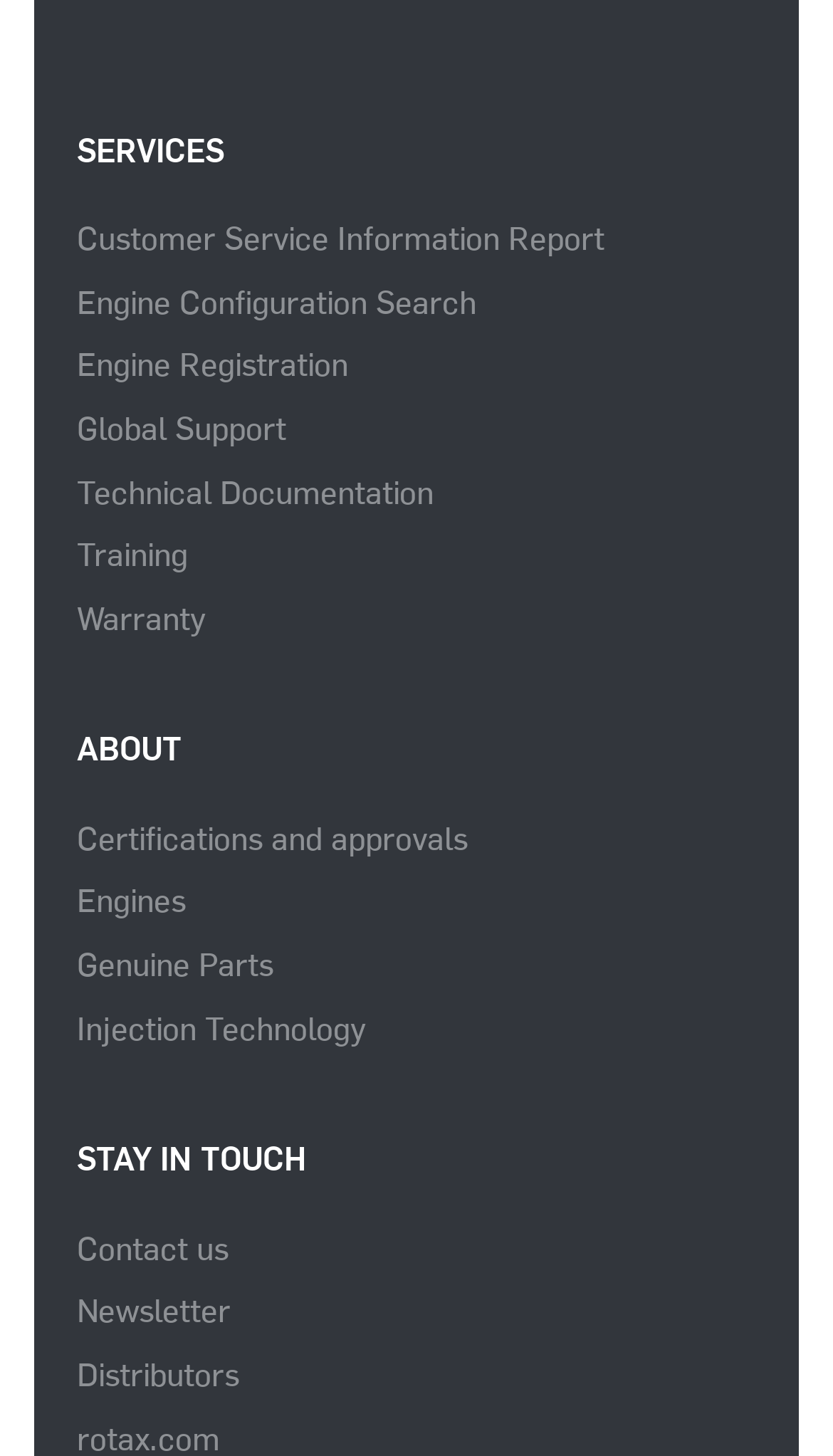What is the first link in the 'STAY IN TOUCH' category?
Based on the image, provide a one-word or brief-phrase response.

Contact us